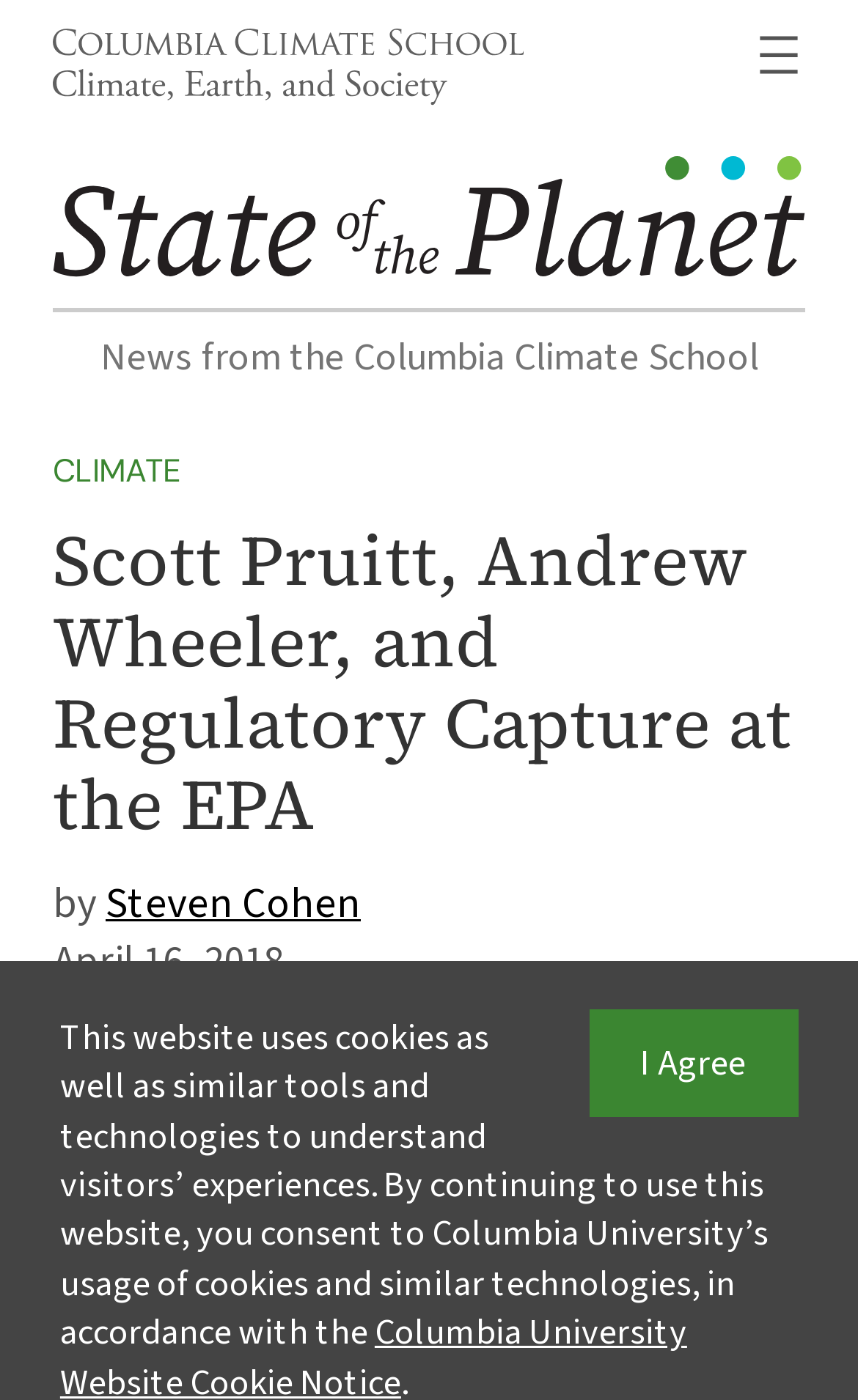Please examine the image and answer the question with a detailed explanation:
When was the news article published?

I determined the answer by looking at the time element with the text 'April 16, 2018'. This suggests that the news article was published on this date, and the text provides the exact date of publication.